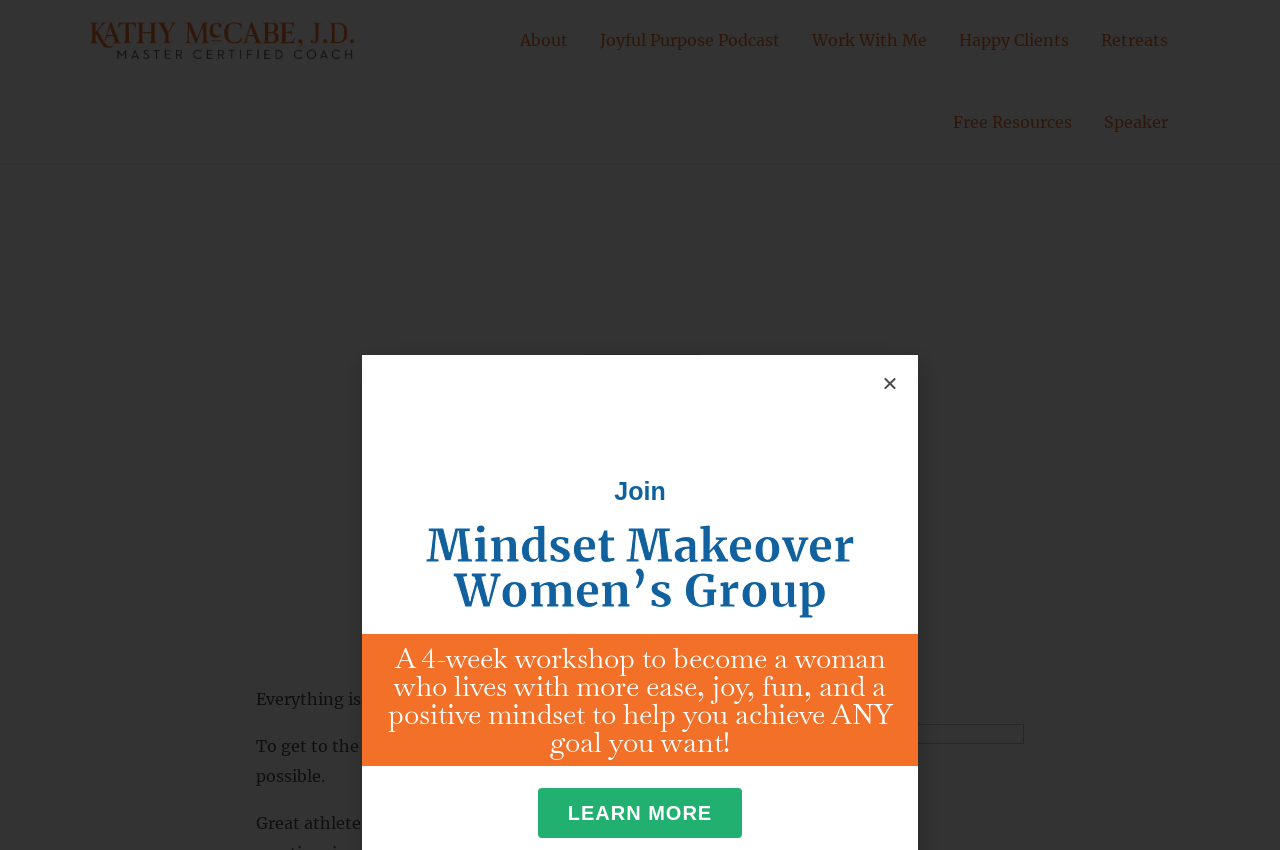What is the topic of the 4-week workshop?
Answer with a single word or phrase by referring to the visual content.

Mindset Makeover